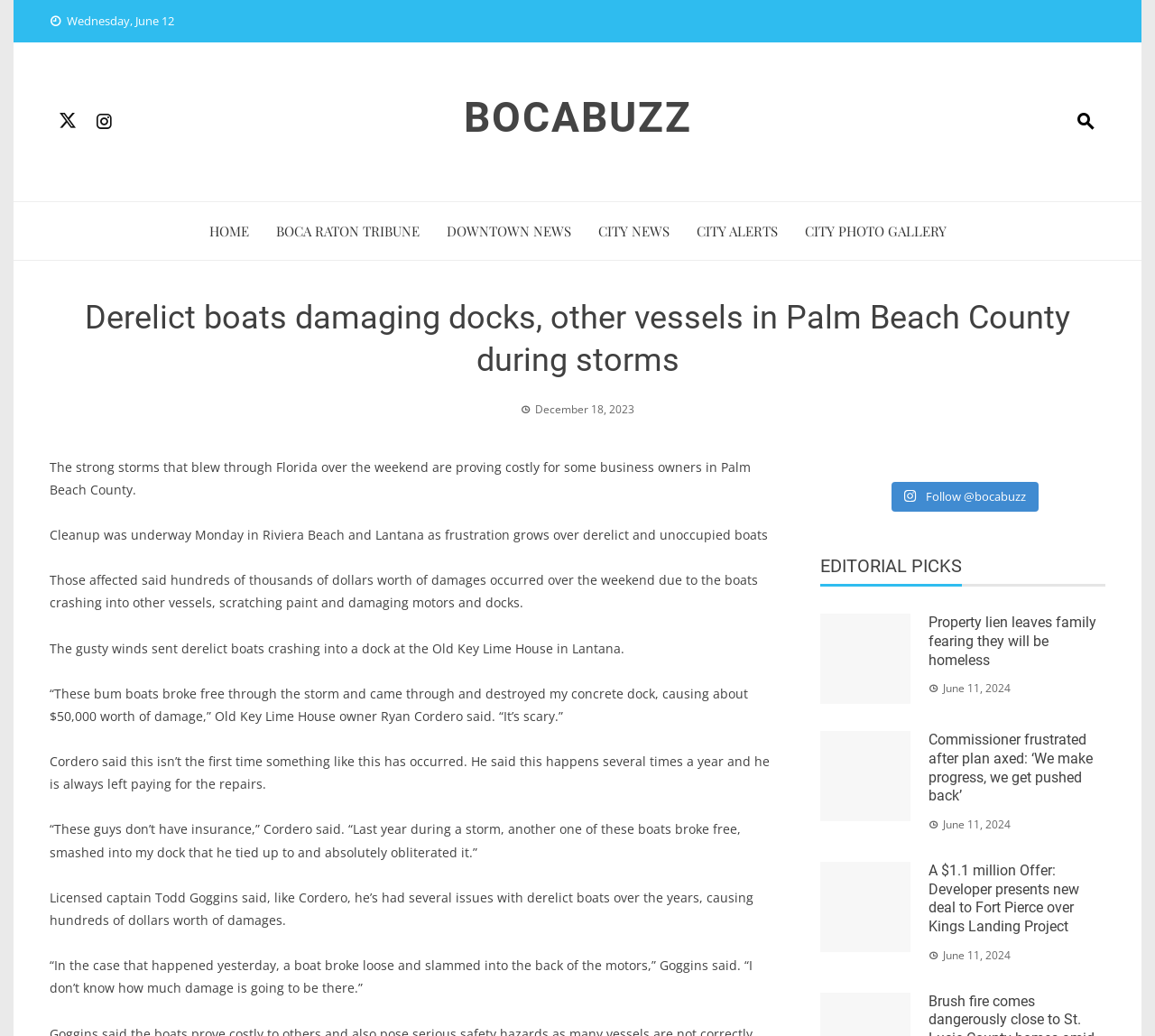What is the name of the restaurant that suffered damage?
Please look at the screenshot and answer in one word or a short phrase.

Old Key Lime House